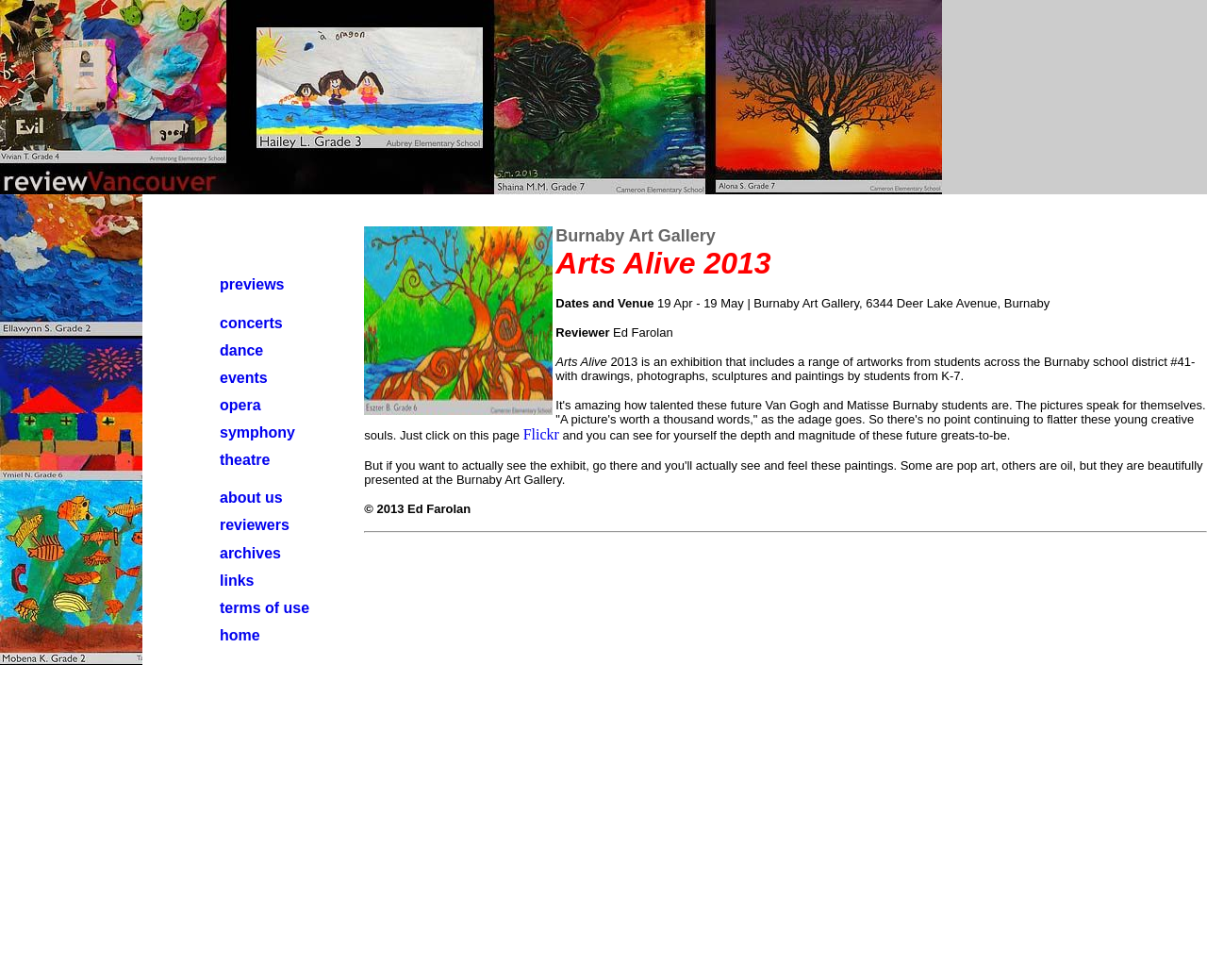Please provide a one-word or short phrase answer to the question:
What is the date range of the Arts Alive 2013 exhibition?

19 Apr - 19 May